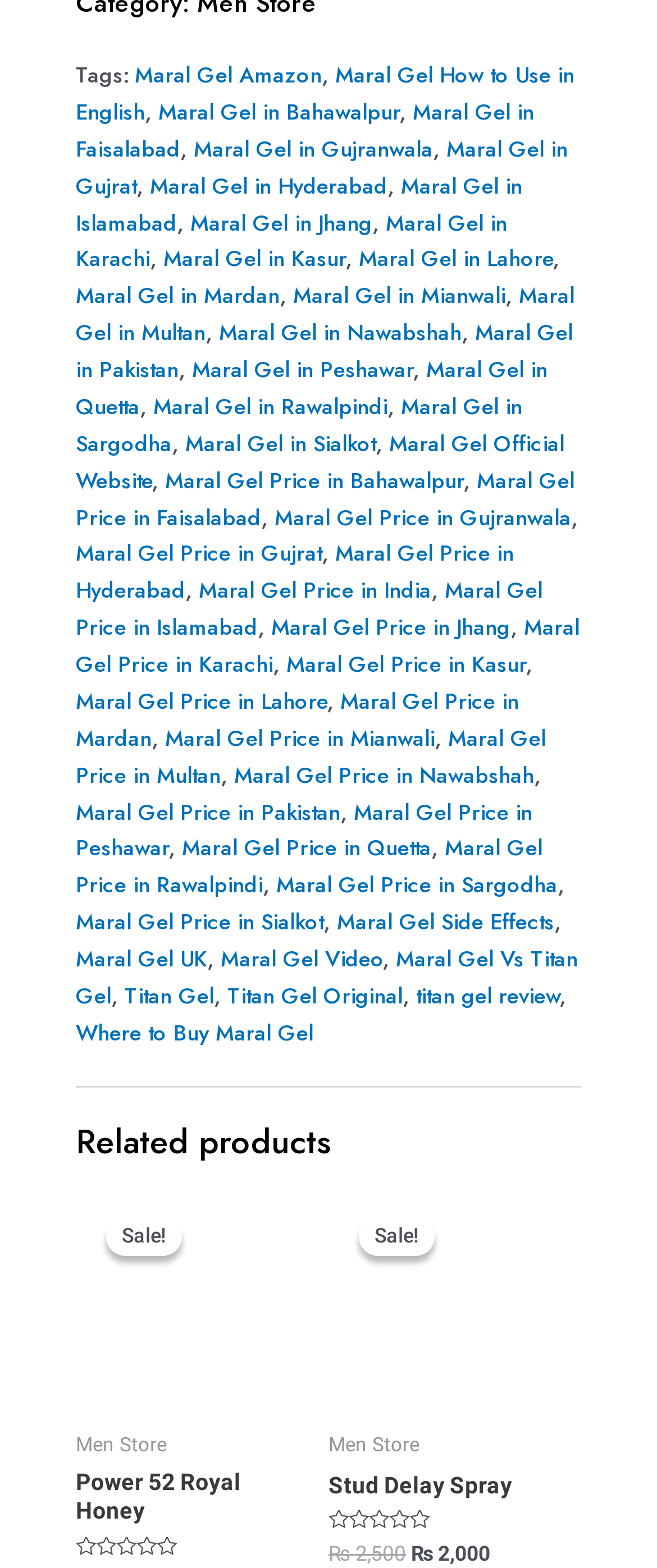Find the bounding box coordinates for the HTML element described as: "Maral Gel Price in Gujrat". The coordinates should consist of four float values between 0 and 1, i.e., [left, top, right, bottom].

[0.115, 0.343, 0.49, 0.363]